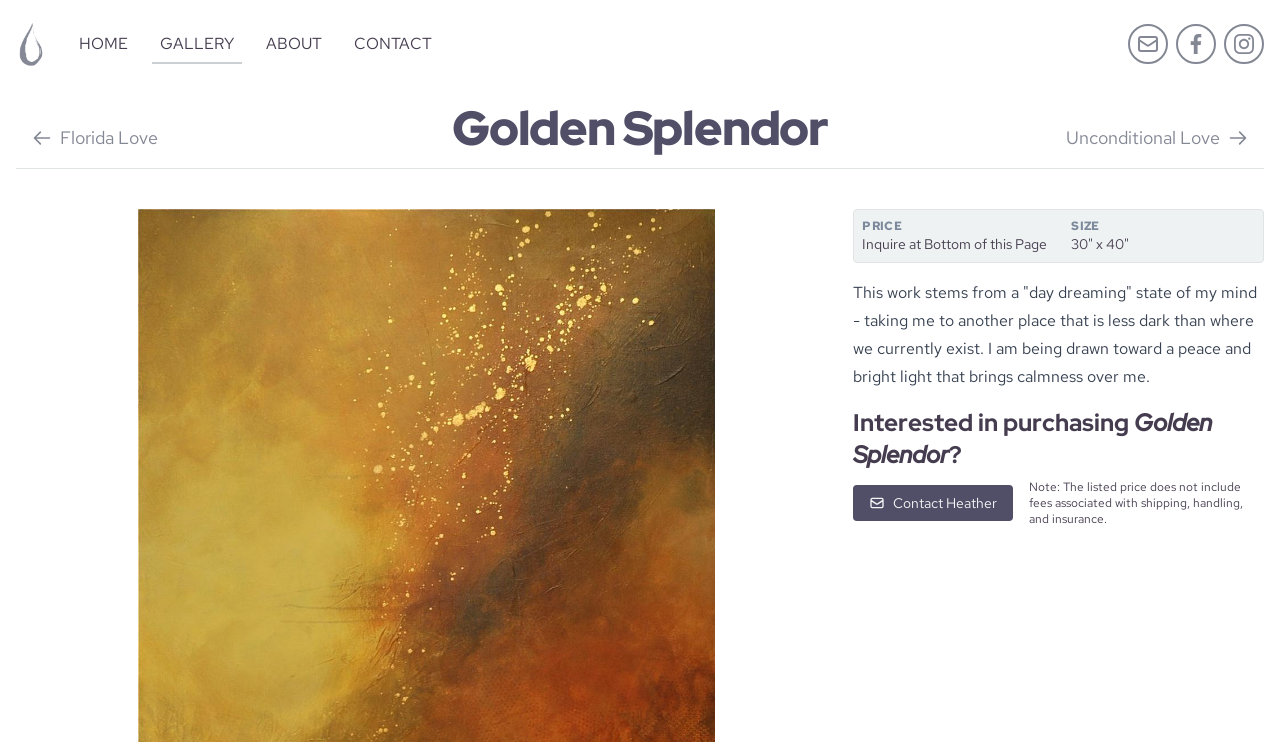Can you identify the bounding box coordinates of the clickable region needed to carry out this instruction: 'Contact Heather through email'? The coordinates should be four float numbers within the range of 0 to 1, stated as [left, top, right, bottom].

[0.881, 0.032, 0.912, 0.086]